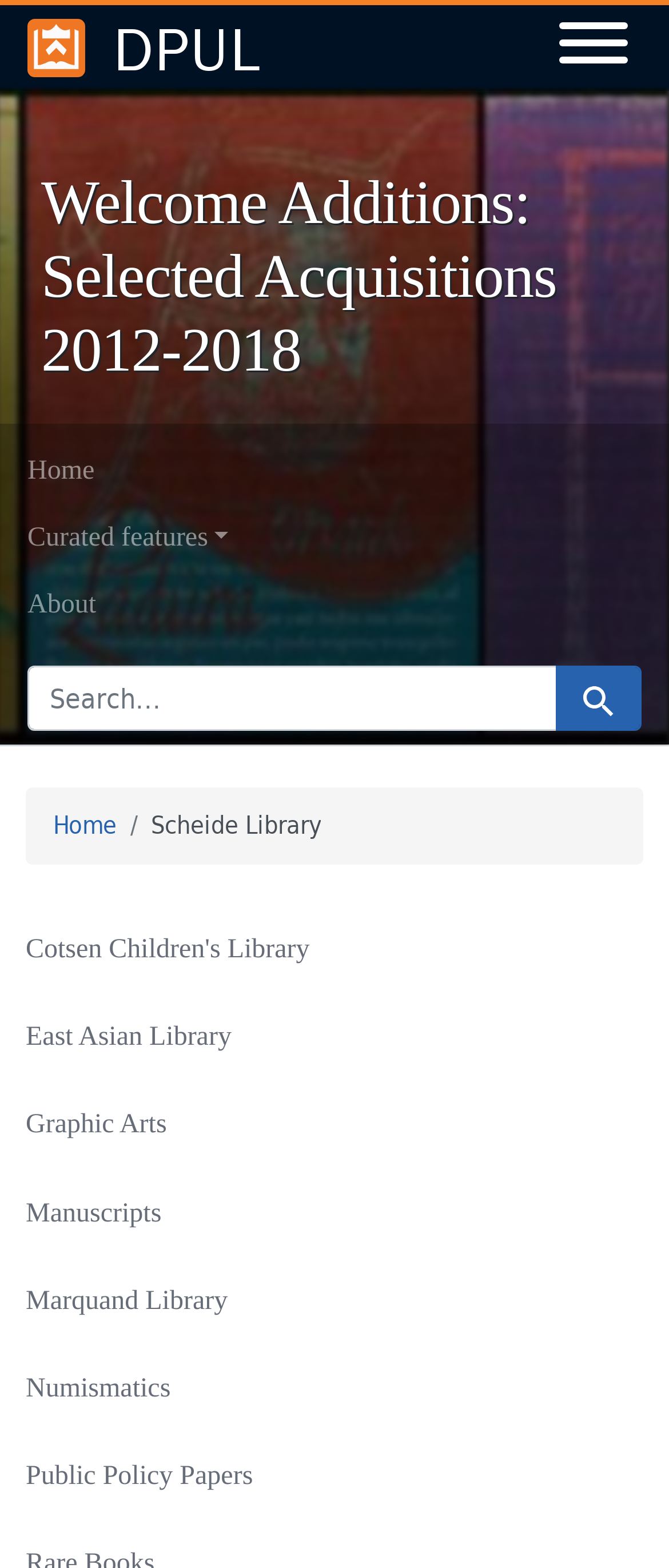What is the main navigation menu button?
Please provide a single word or phrase as the answer based on the screenshot.

Main Menu